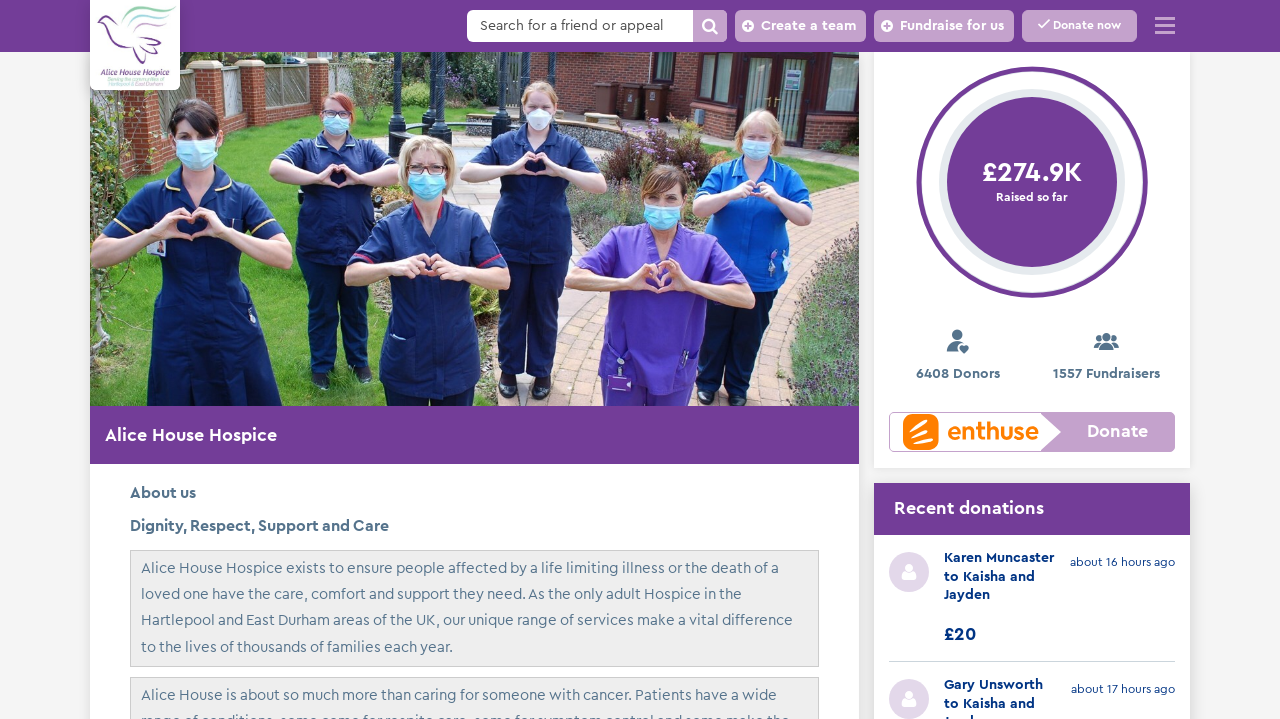Please identify the bounding box coordinates of the area that needs to be clicked to follow this instruction: "Donate now".

[0.798, 0.014, 0.888, 0.058]